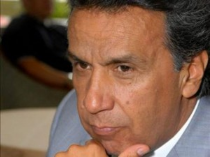Respond concisely with one word or phrase to the following query:
Who is the man in the image associated with?

Lenin Moreno